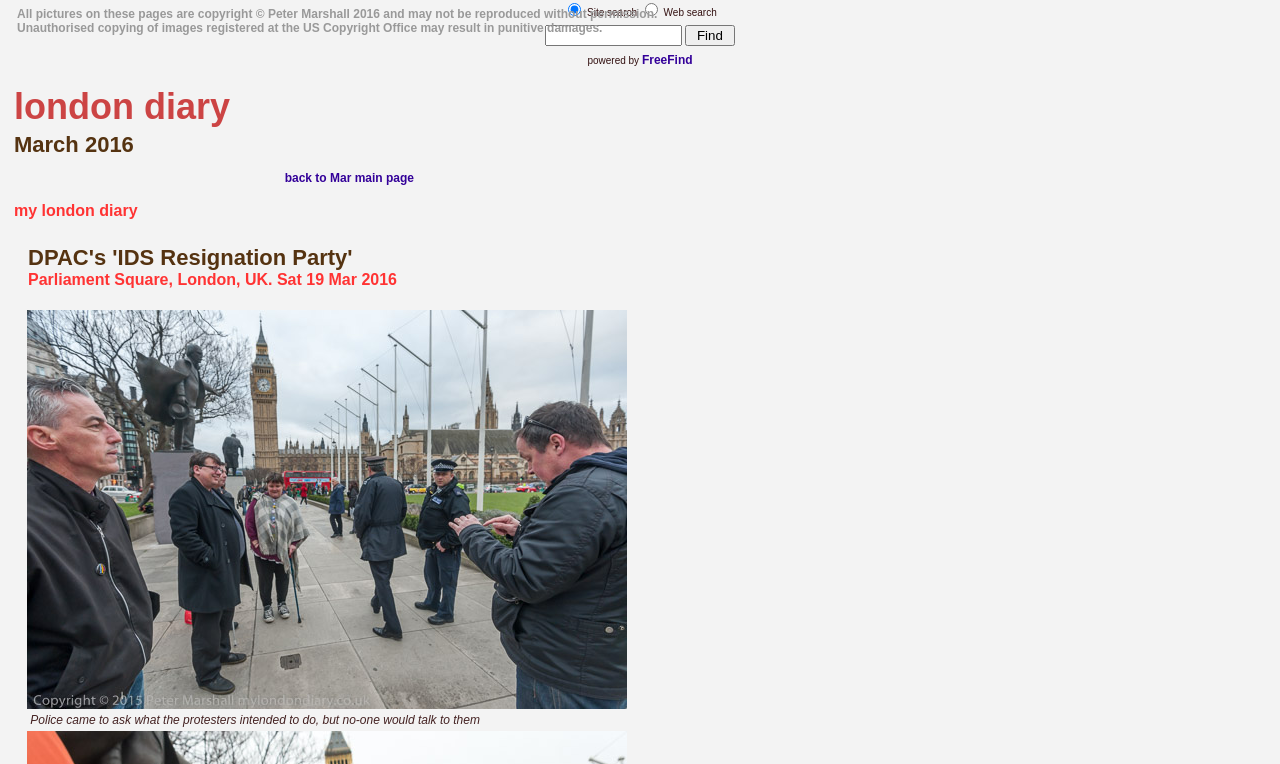Describe all the key features and sections of the webpage thoroughly.

The webpage is a personal diary entry for March 2016, with a focus on London. At the top, there are three headings: "london diary", "March 2016", and "my london diary". Below these headings, there is a link to go back to the main page for March.

The main content of the page is a table with a single row, containing a cell with a brief description of an event: "DPAC's 'IDS Resignation Party' Parliament Square, London, UK. Sat 19 Mar 2016". This description is broken down into three separate headings. Below the description, there is an image related to the event.

At the very top of the page, there are two lines of static text stating the copyright information for the images on the page. On the right side of the page, there is a search function with two radio buttons, a text box, and a "Find" button. The search function allows users to search the site or the web. The search function is powered by FreeFind, which is linked to its website.

Overall, the page has a simple layout with a focus on presenting a single diary entry with an accompanying image.